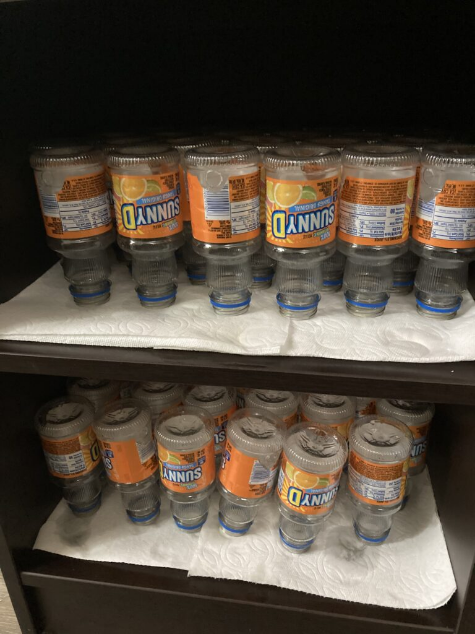Describe every aspect of the image in detail.

The image showcases a neatly organized storage area featuring multiple bottles of SunnyD, an orange-flavored drink, arranged on two shelves. The bottles are positioned upside down on paper towels, a technique commonly used in bottle preparation for magic tricks or demonstrations. This method helps to ensure that the contents are ready for use without spills or mishaps. The vibrant orange labels of the SunnyD bottles are clearly visible, indicating the drink's flavor. This setup appears to be part of an efficient preparation strategy while staying in a hotel room, emphasizing the importance of utilizing travel time productively.